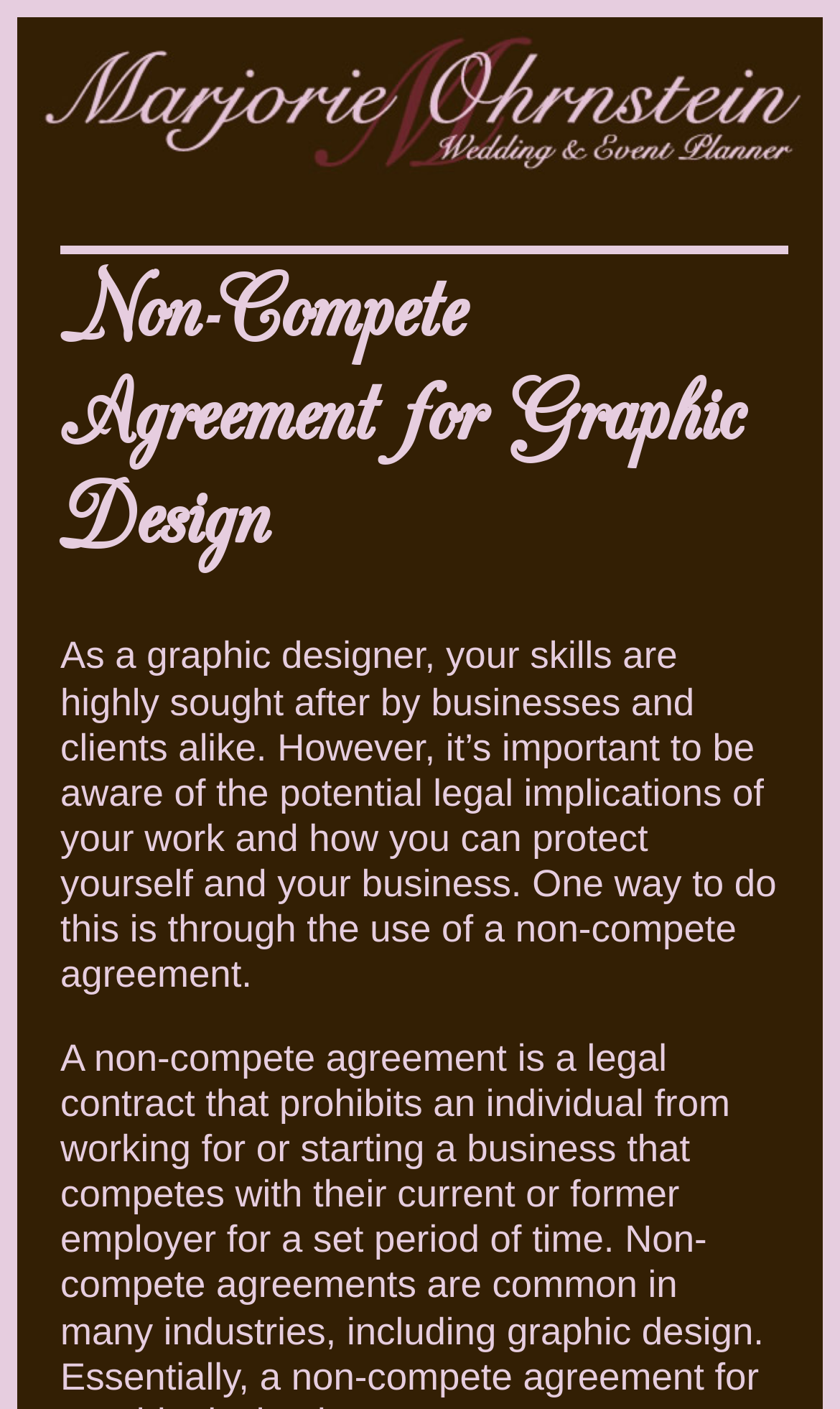What is the primary heading on this webpage?

Non-Compete Agreement for Graphic Design